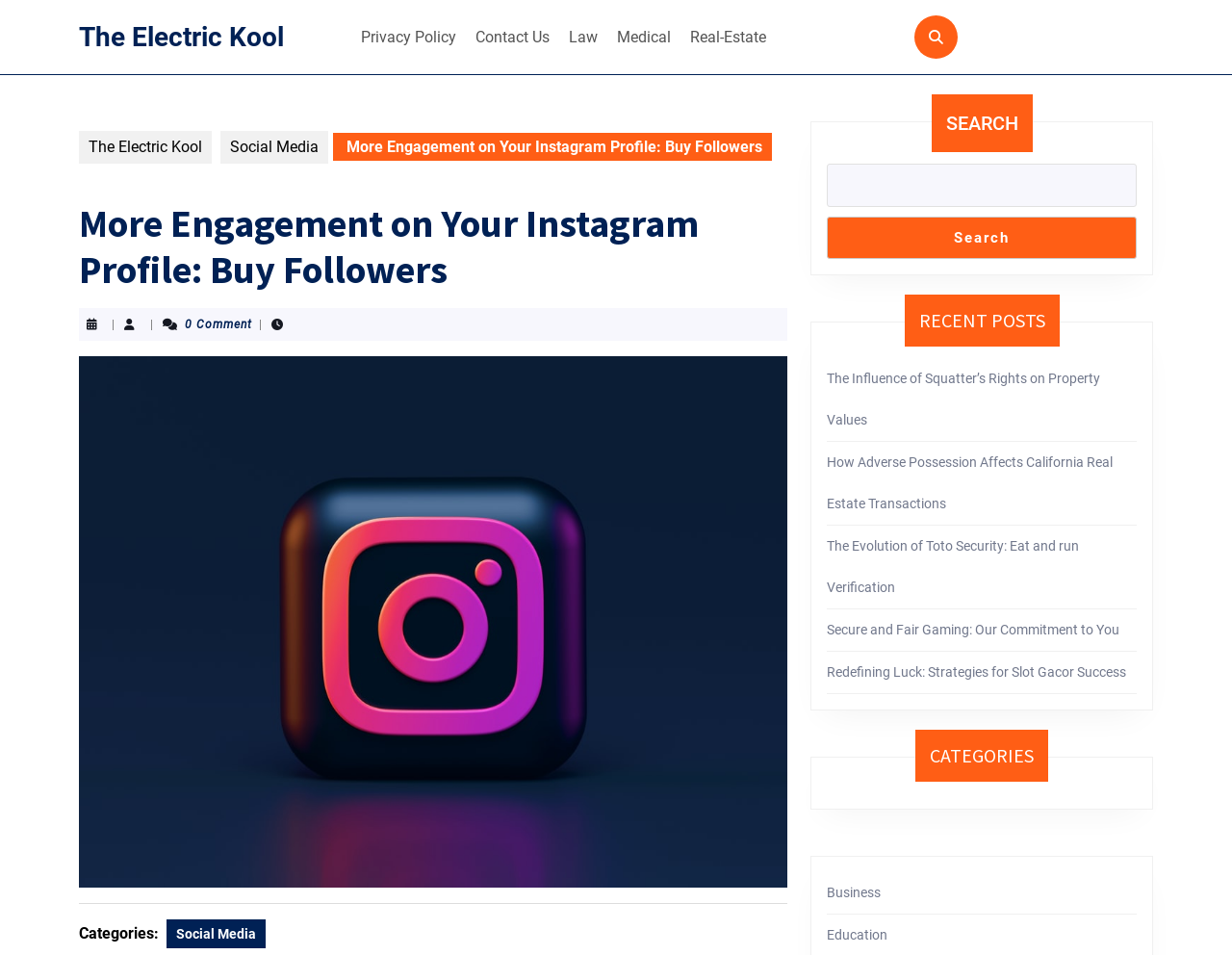Locate the bounding box coordinates of the UI element described by: "Real-Estate". Provide the coordinates as four float numbers between 0 and 1, formatted as [left, top, right, bottom].

[0.554, 0.019, 0.628, 0.059]